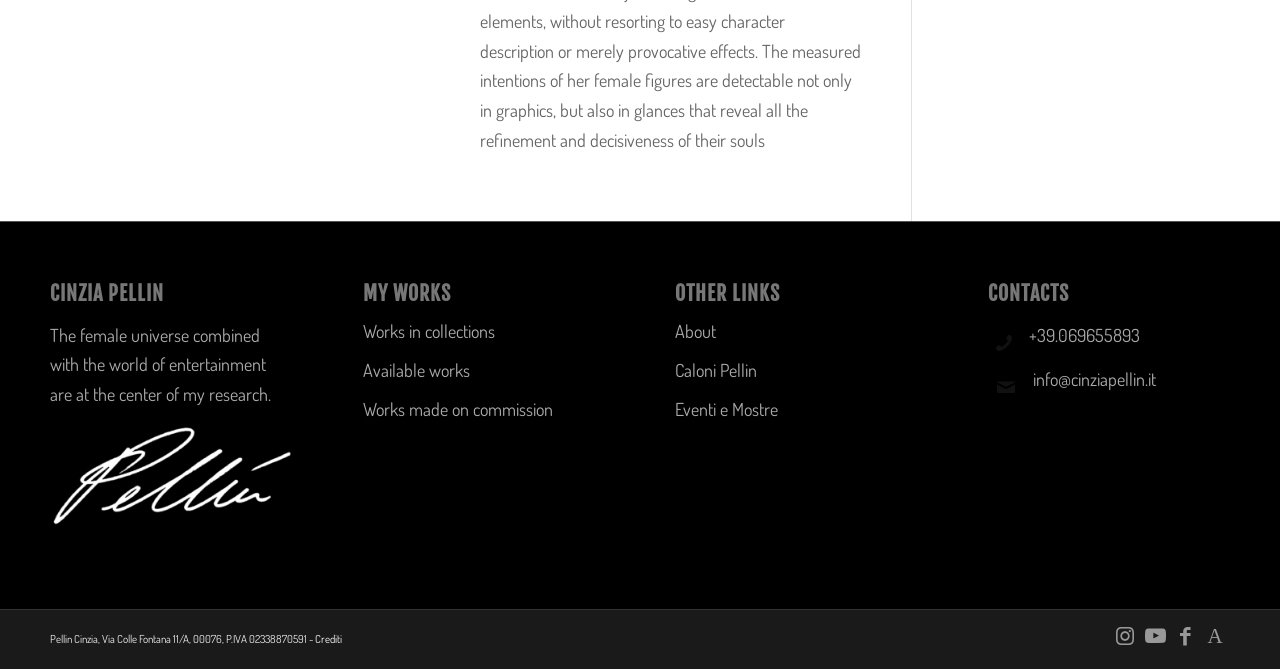Please provide a one-word or phrase answer to the question: 
What is the phone number provided on this webpage?

+39.069655893